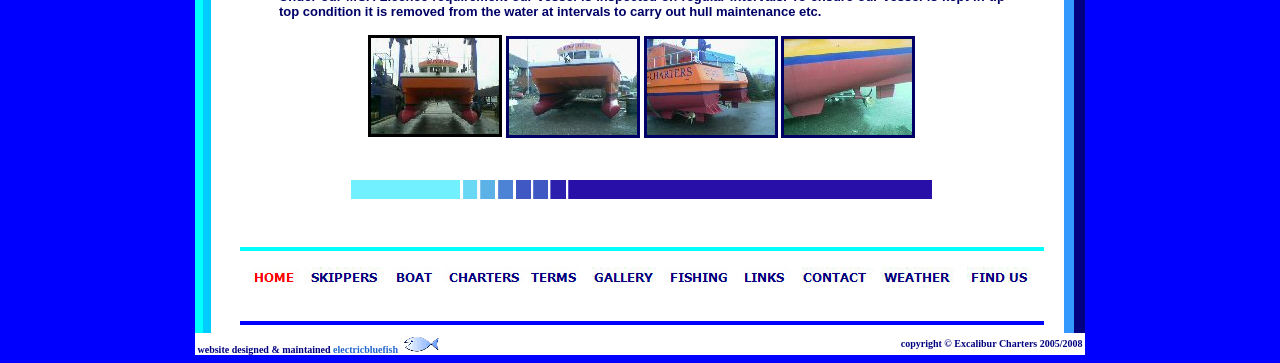Based on the provided description, "alt="FIND US"", find the bounding box of the corresponding UI element in the screenshot.

[0.75, 0.752, 0.812, 0.798]